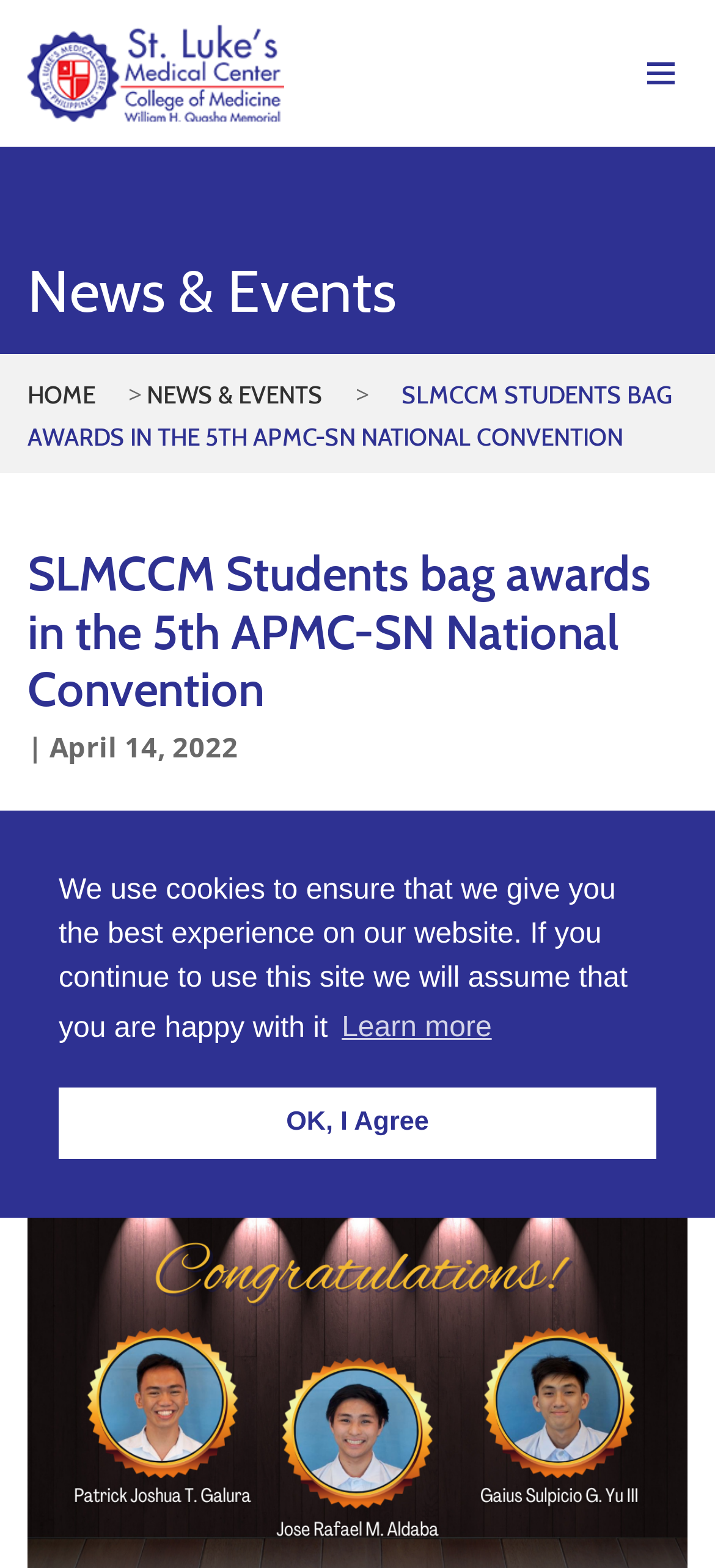How many buttons are there in the cookie consent dialog?
Using the screenshot, give a one-word or short phrase answer.

2